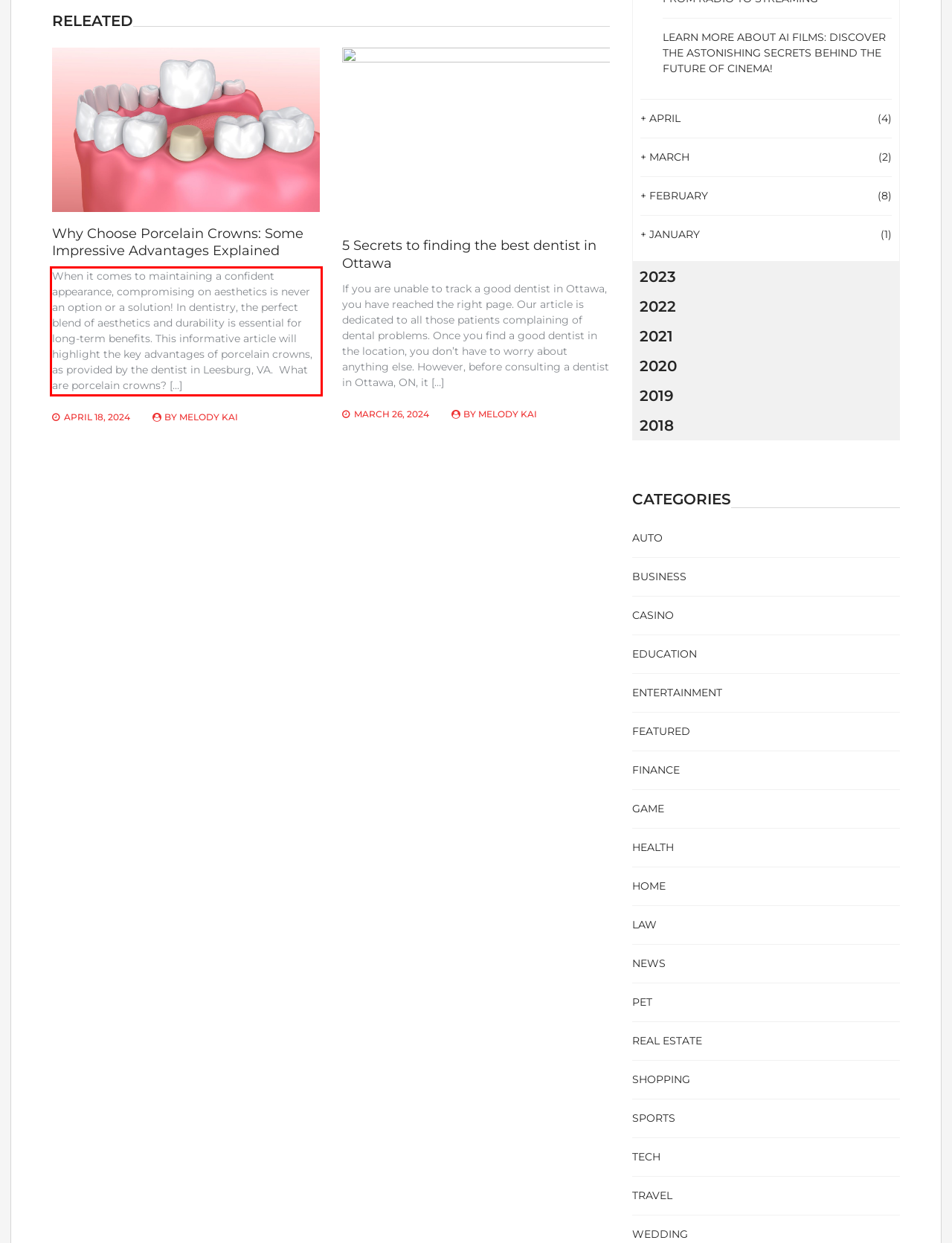Please extract the text content from the UI element enclosed by the red rectangle in the screenshot.

When it comes to maintaining a confident appearance, compromising on aesthetics is never an option or a solution! In dentistry, the perfect blend of aesthetics and durability is essential for long-term benefits. This informative article will highlight the key advantages of porcelain crowns, as provided by the dentist in Leesburg, VA. What are porcelain crowns? […]